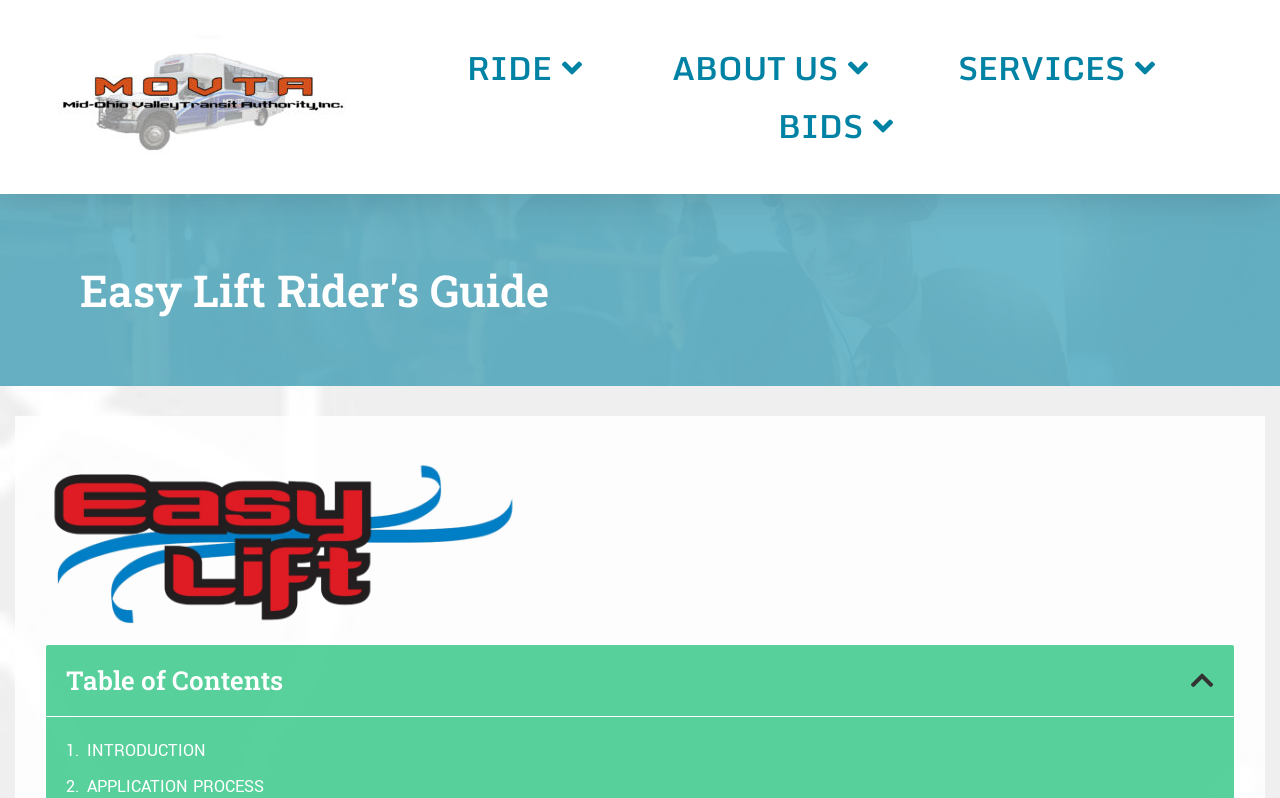Locate the bounding box of the UI element described by: "About Us" in the given webpage screenshot.

[0.509, 0.049, 0.694, 0.122]